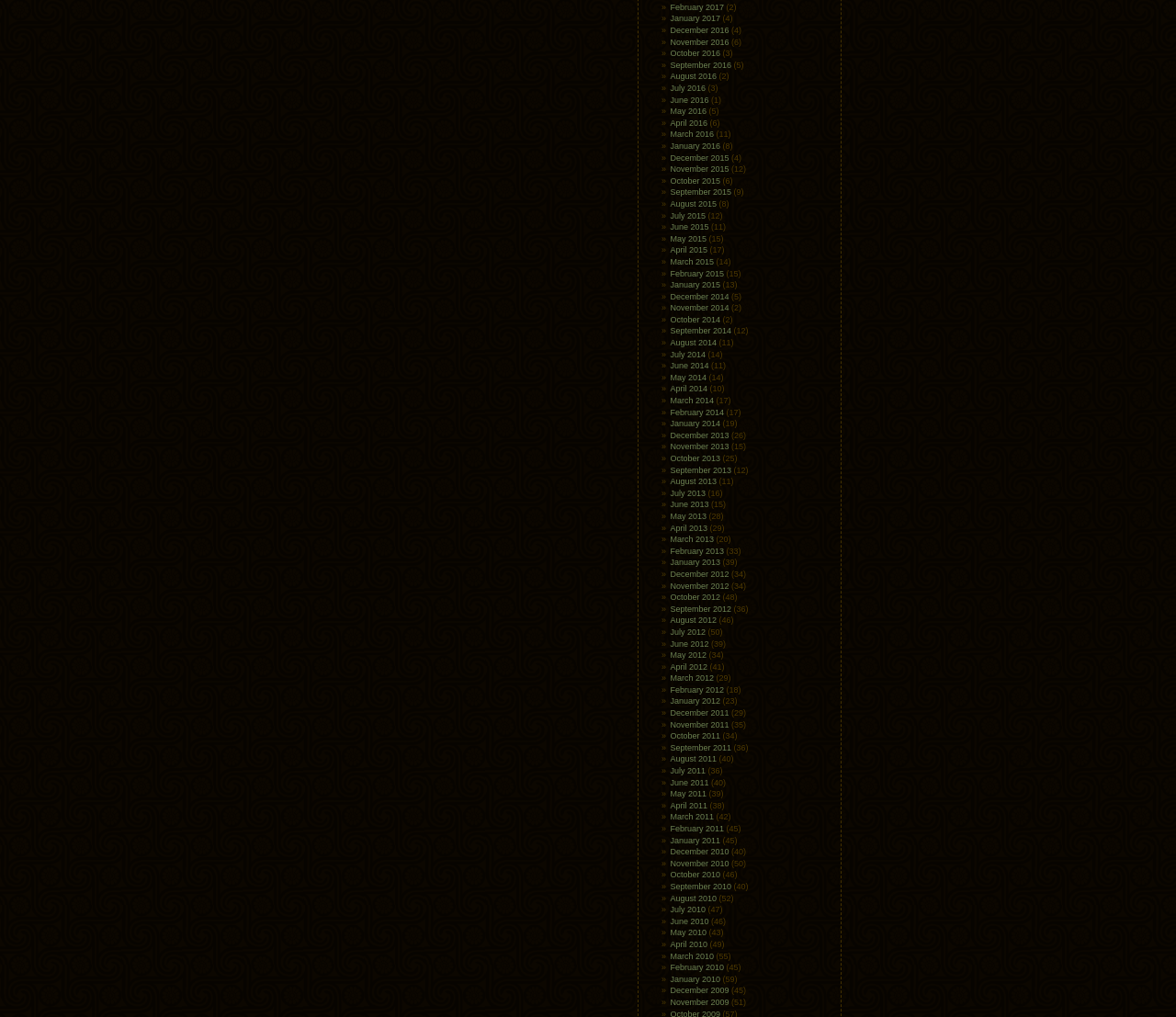Please give a concise answer to this question using a single word or phrase: 
What is the position of the link for August 2016?

Above July 2016